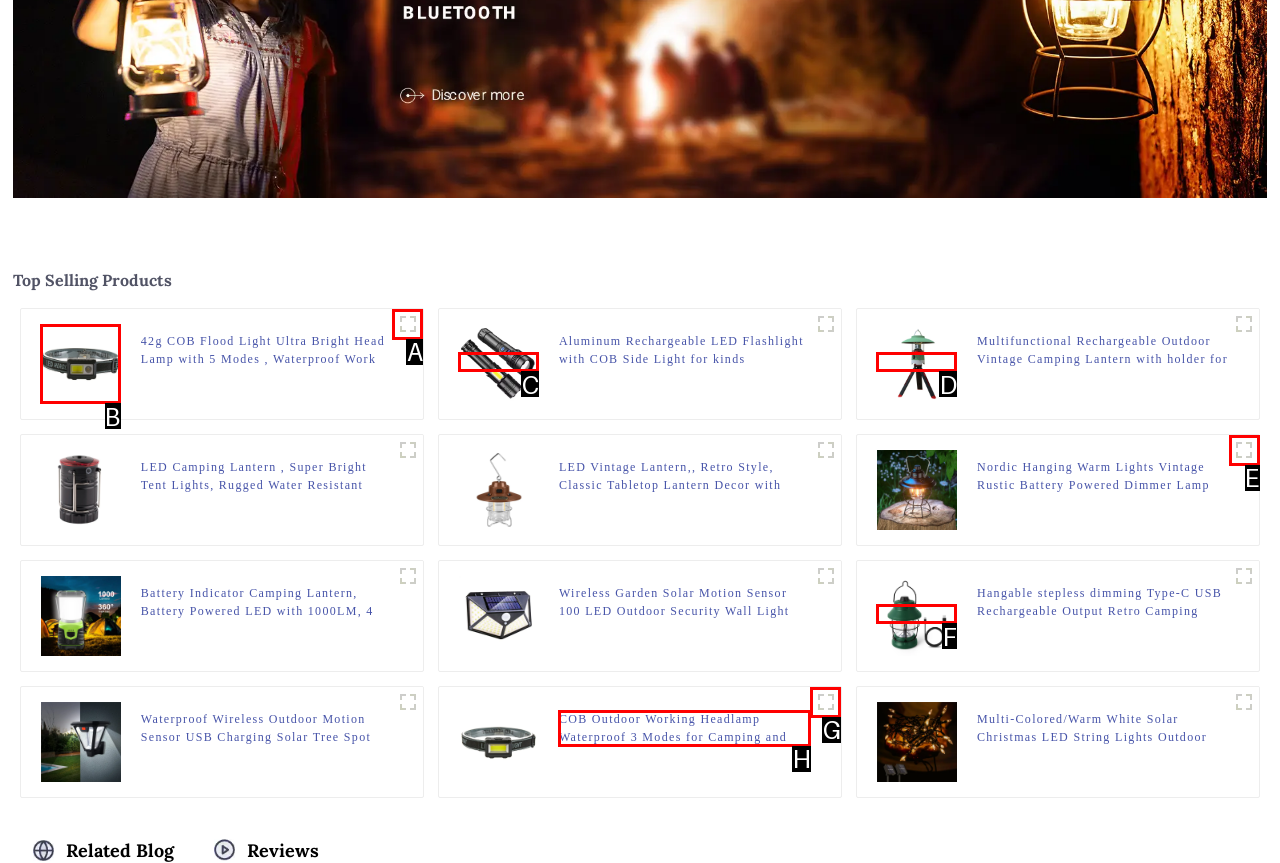Select the appropriate HTML element that needs to be clicked to finish the task: Click on the 'Cart' link
Reply with the letter of the chosen option.

None